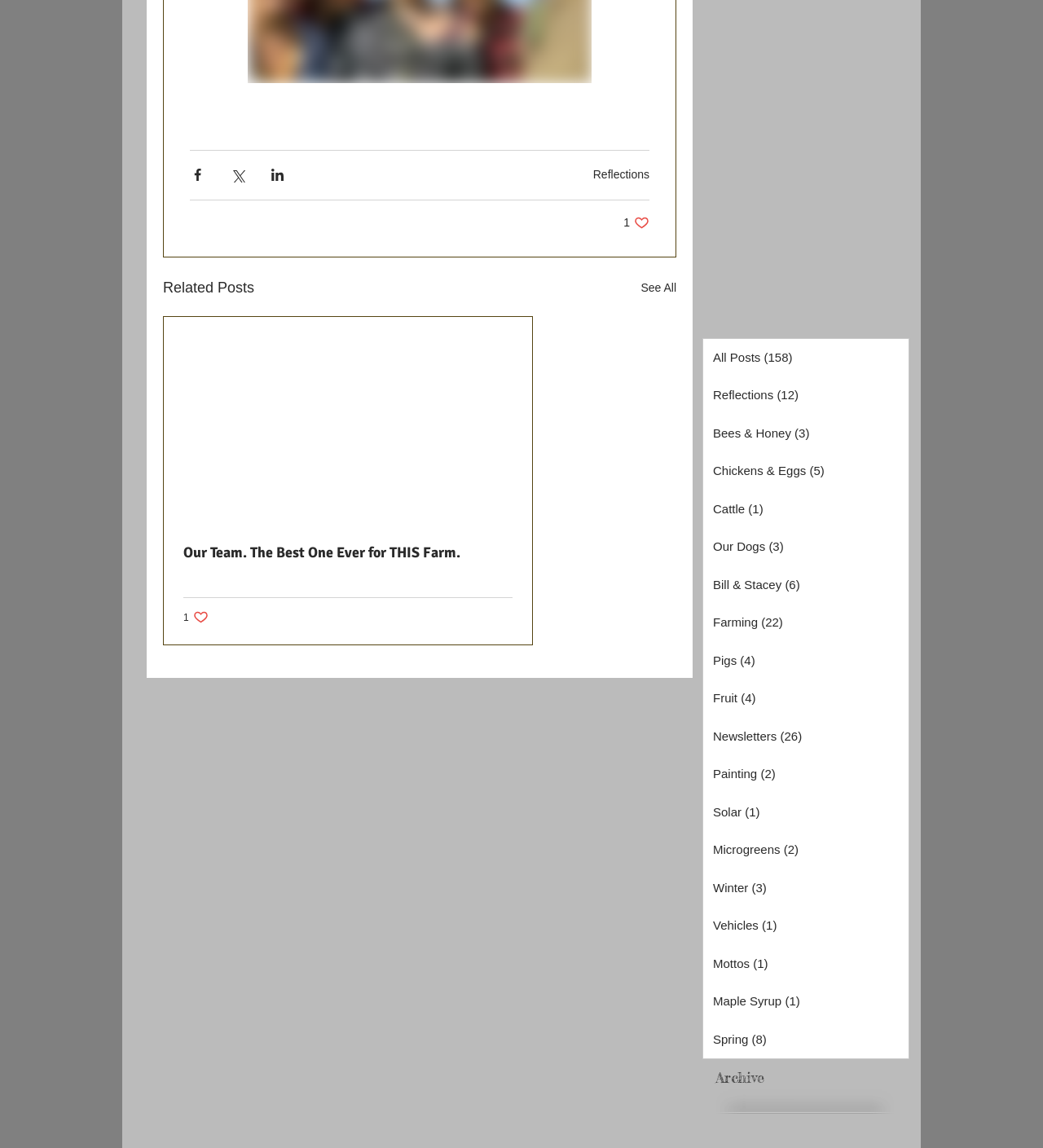What is the category with the most posts?
Provide a concise answer using a single word or phrase based on the image.

All Posts